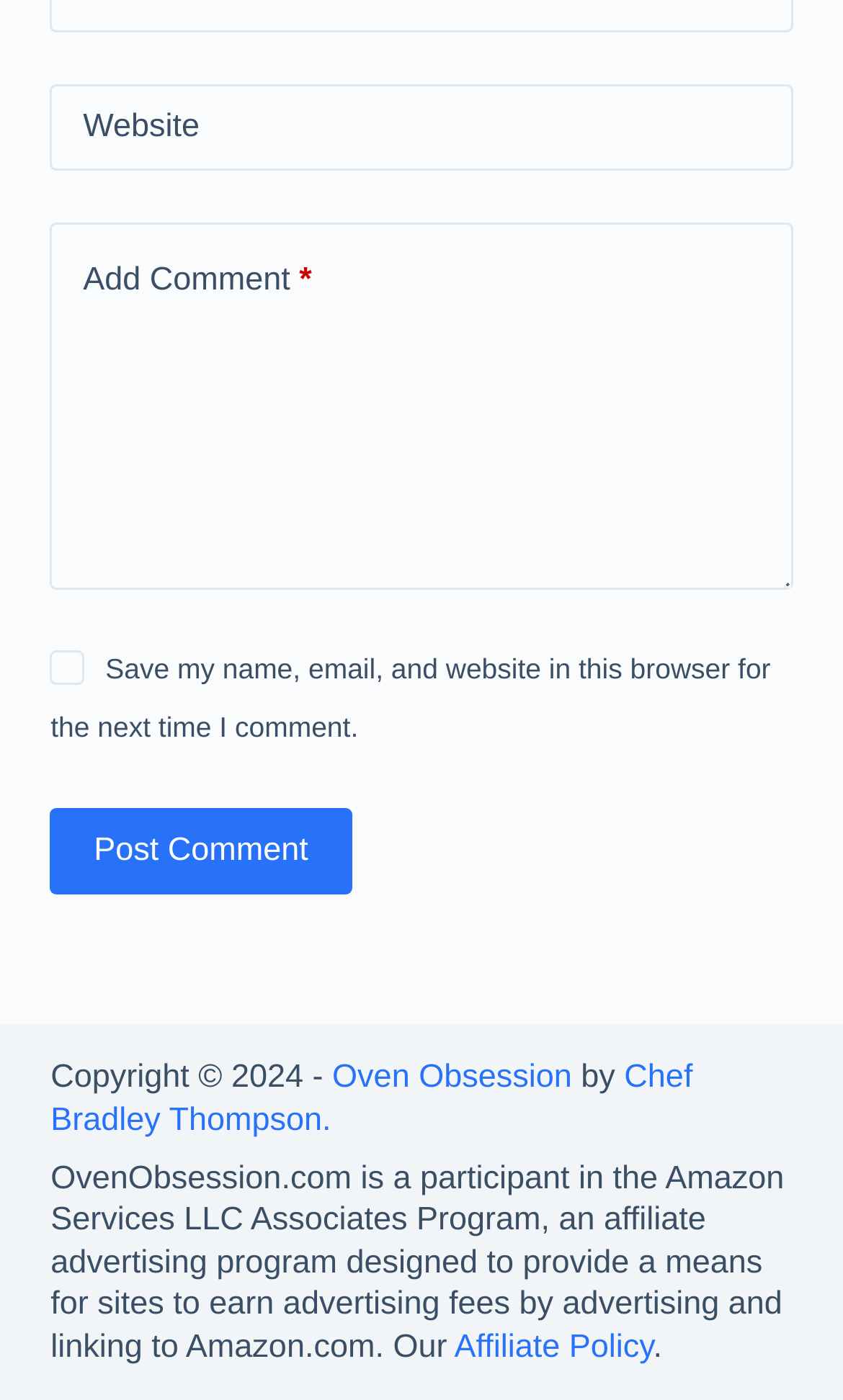What is the purpose of the checkbox?
We need a detailed and meticulous answer to the question.

The checkbox is located below the 'Add Comment' textbox and is labeled 'Save my name, email, and website in this browser for the next time I comment.' This suggests that its purpose is to save the user's comment information for future use.